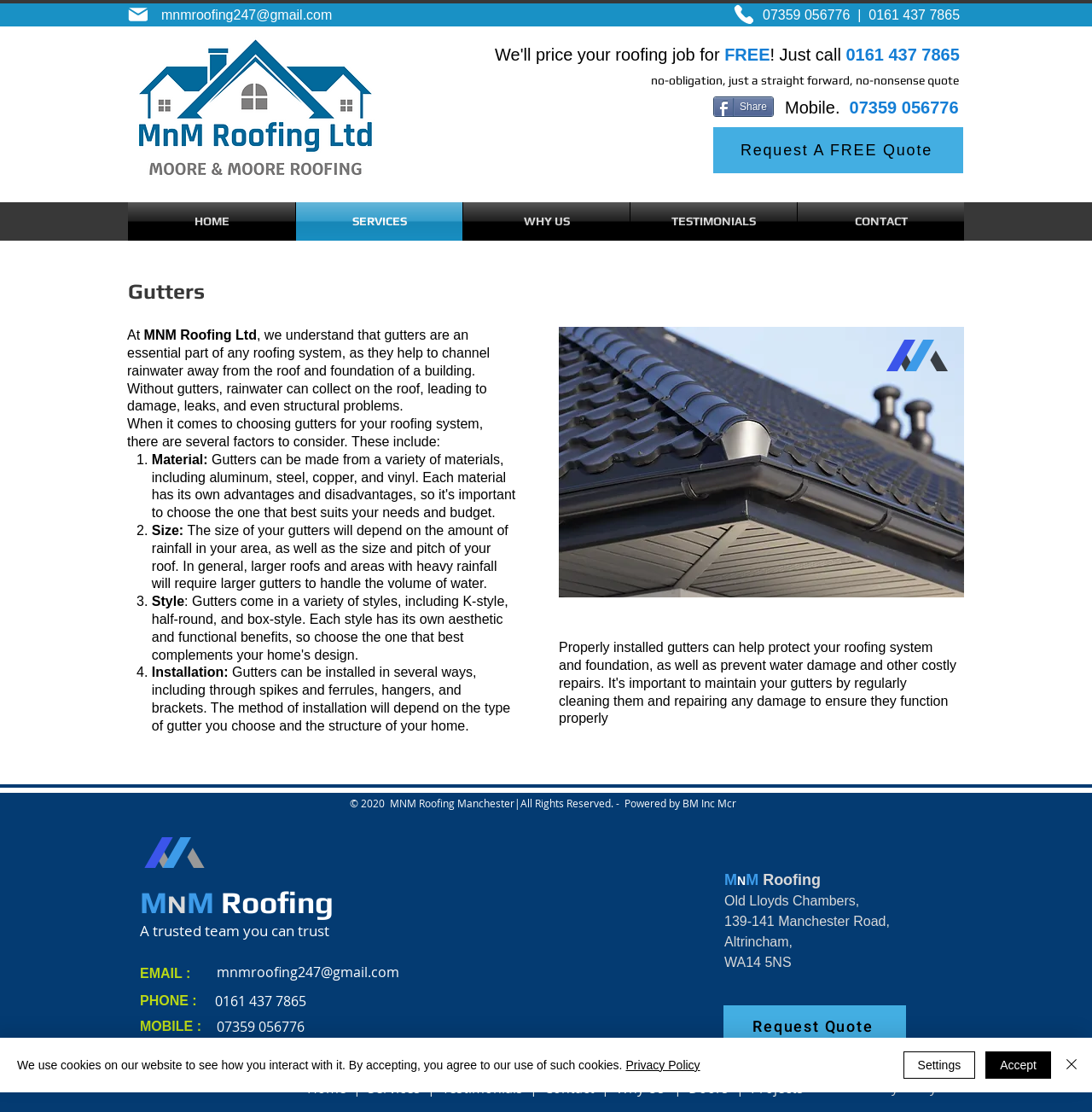Give a one-word or short phrase answer to the question: 
What is the email address to contact MNM Roofing?

mnmroofing247@gmail.com